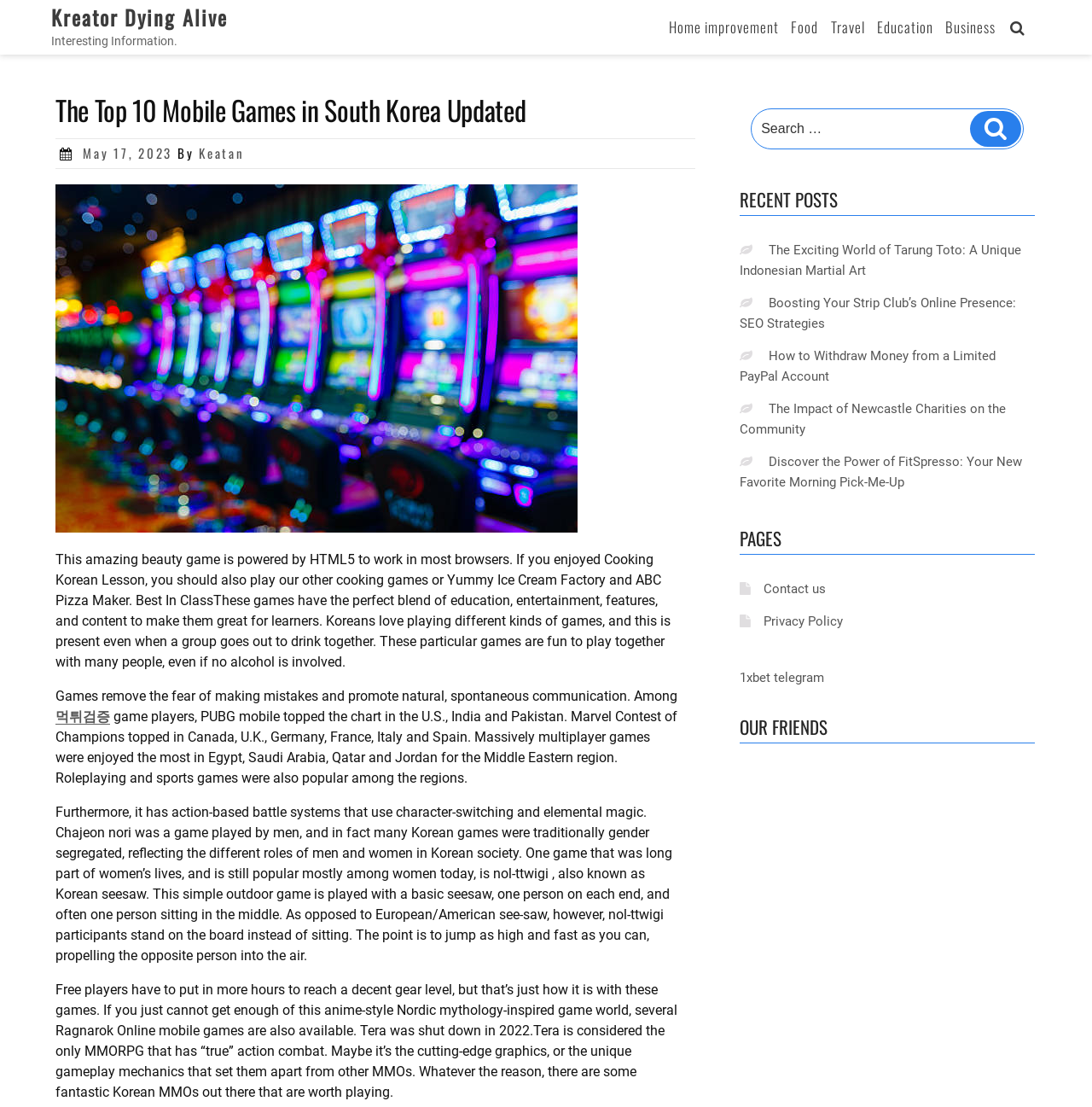Use a single word or phrase to answer the question: 
How many recent posts are listed in the Blog Sidebar?

5